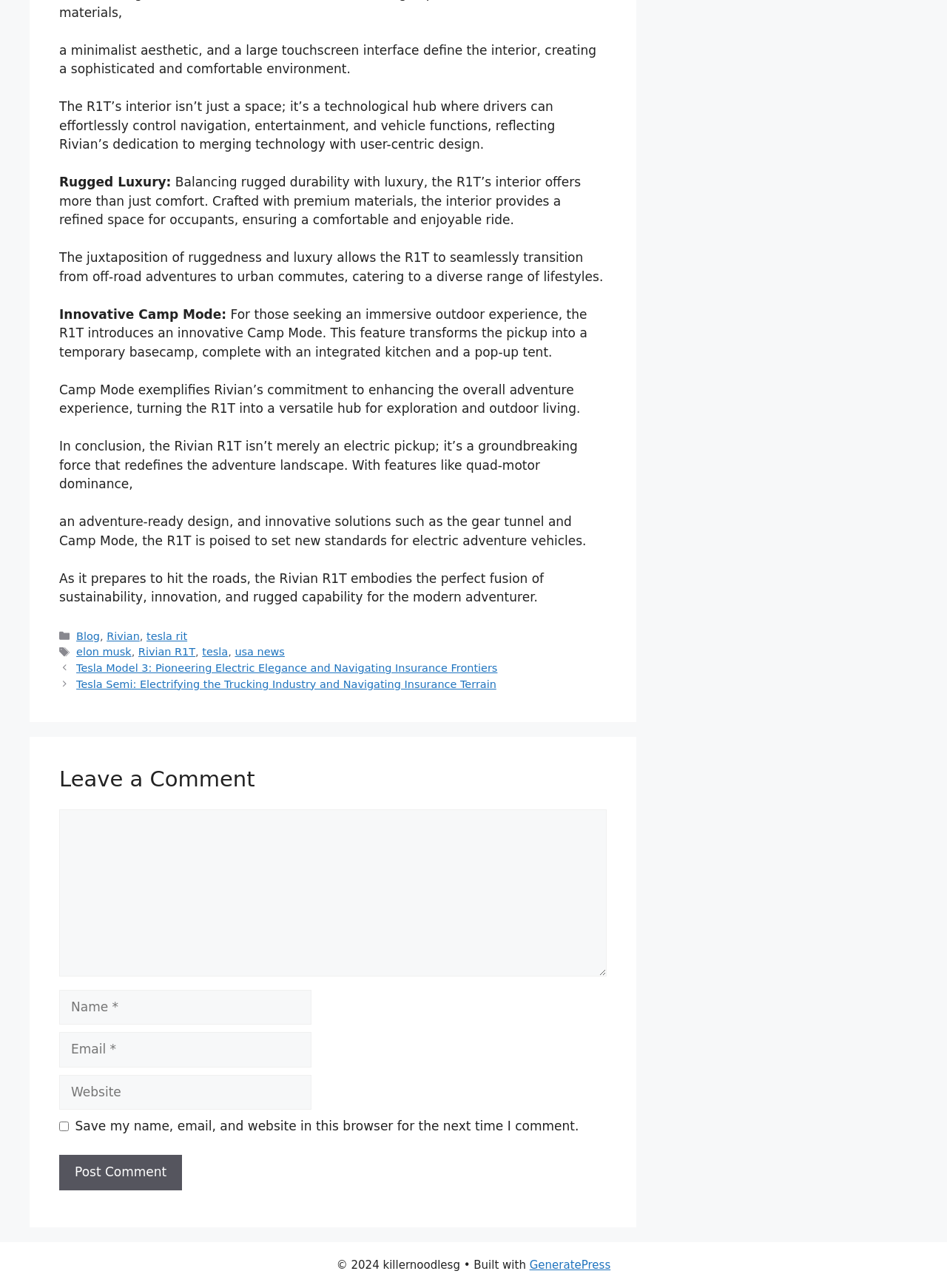What is the design philosophy of the Rivian R1T's interior?
Give a detailed explanation using the information visible in the image.

The article describes the interior of the Rivian R1T as 'rugged luxury', indicating that it is designed to be both durable and luxurious, with premium materials and a refined space for occupants.